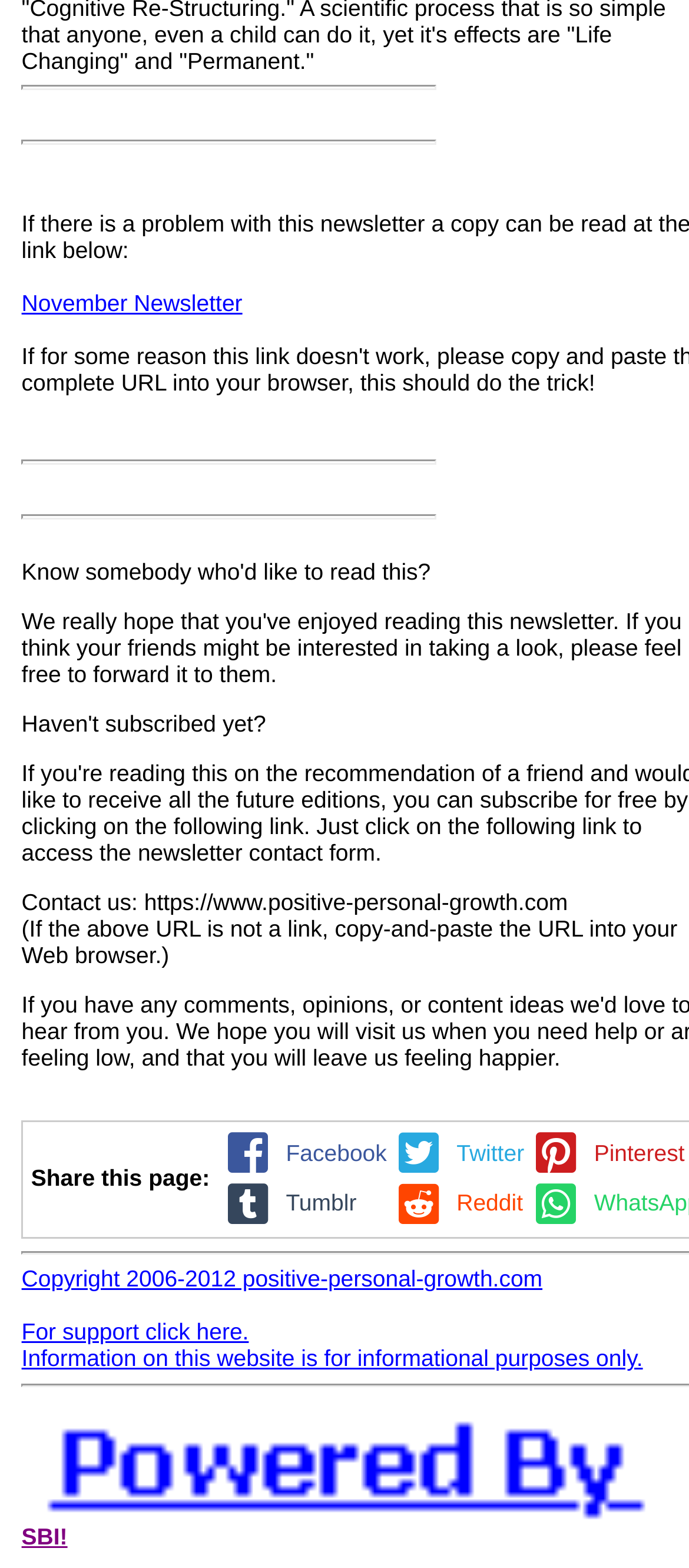Can you look at the image and give a comprehensive answer to the question:
What is the copyright information for this website?

The copyright information is provided in the link element at coordinates [0.031, 0.807, 0.933, 0.875] which says 'Copyright 2006-2012 positive-personal-growth.com For support click here.'